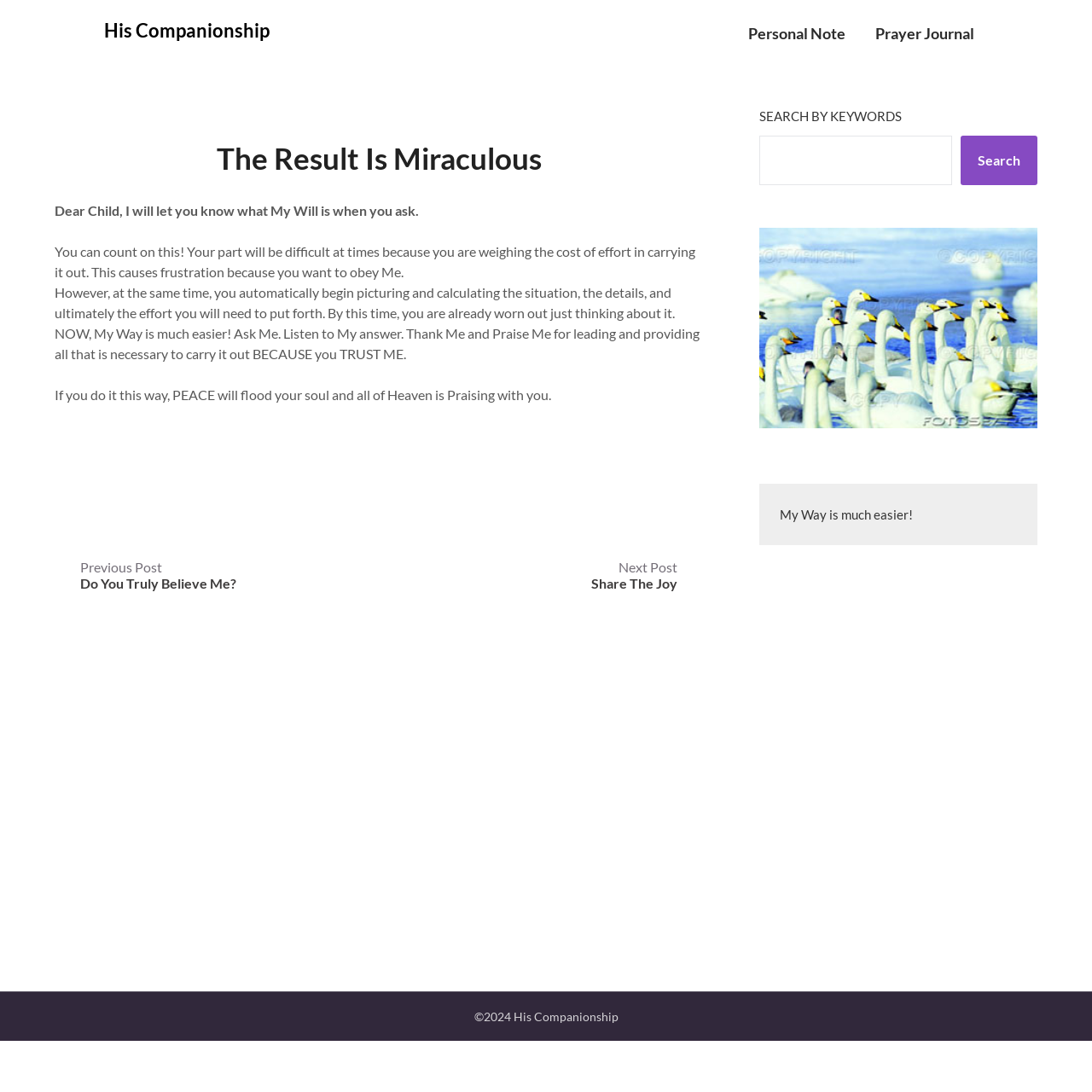Refer to the image and offer a detailed explanation in response to the question: What is the first sentence of the article?

I looked at the article section of the webpage and found the first sentence, which is 'Dear Child, I will let you know what My Will is when you ask.'